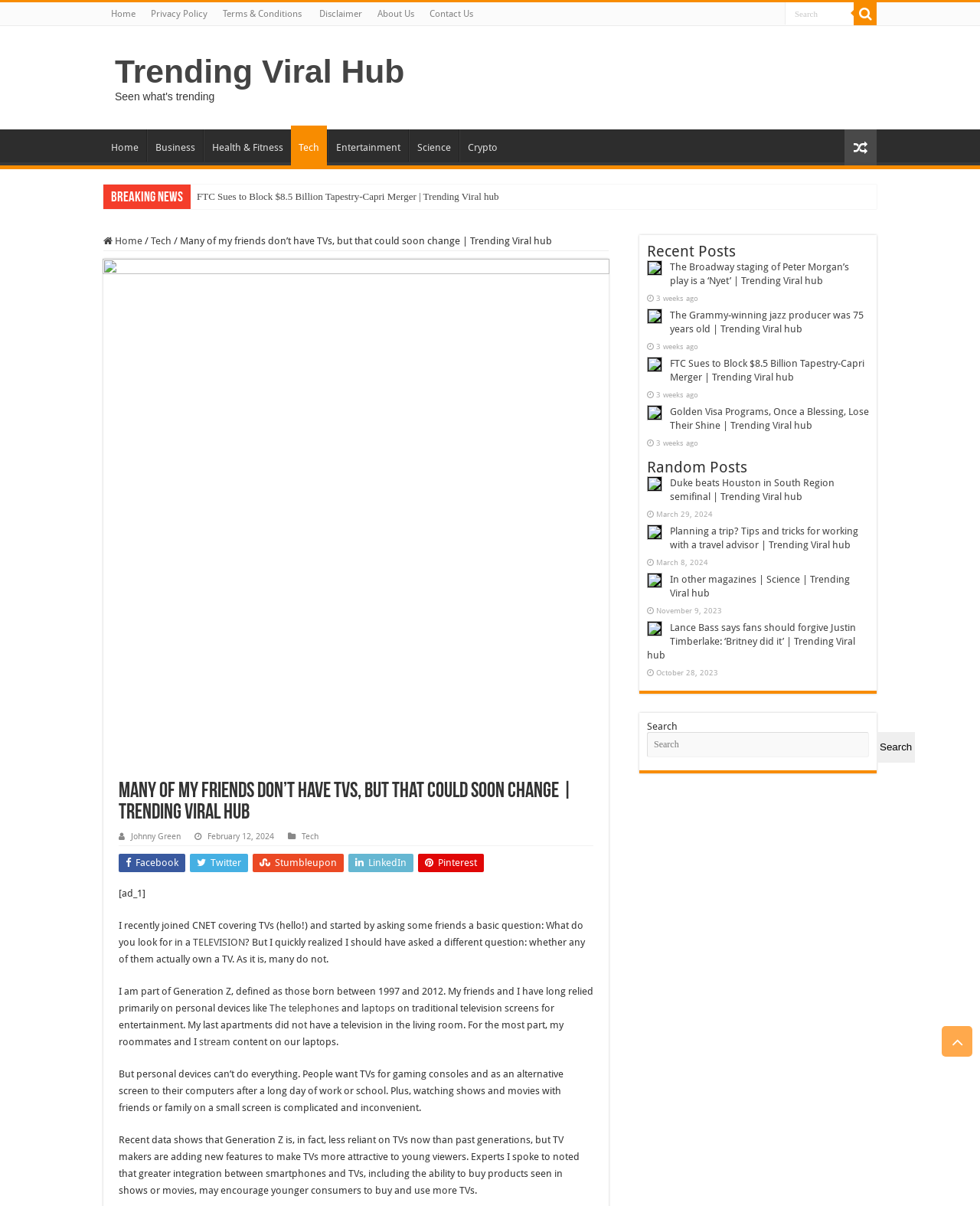Present a detailed account of what is displayed on the webpage.

This webpage is a news article from Trending Viral Hub, with a focus on technology. At the top, there is a navigation menu with links to "Home", "Privacy Policy", "Terms & Conditions", "Disclaimer", "About Us", and "Contact Us". Next to the navigation menu, there is a search bar and a button with a magnifying glass icon.

Below the navigation menu, there is a heading that reads "Trending Viral Hub Seen what's trending" with a link to the hub's homepage. Underneath, there are links to various categories, including "Business", "Health & Fitness", "Tech", "Entertainment", "Science", and "Crypto".

The main content of the webpage is an article titled "Many of my friends don’t have TVs, but that could soon change | Trending Viral hub". The article discusses how people, especially those from Generation Z, are less reliant on TVs and instead use personal devices for entertainment. However, TV makers are adding new features to make TVs more attractive to young viewers.

The article is divided into several paragraphs, with links to related topics, such as "TELEVISION" and "laptops". There are also social media links at the bottom of the article, allowing users to share the content on Facebook, Twitter, Stumbleupon, LinkedIn, and Pinterest.

To the right of the article, there is a section titled "Recent Posts" with links to several news articles, including "The Broadway staging of Peter Morgan’s play is a ‘Nyet’ | Trending Viral hub" and "FTC Sues to Block $8.5 Billion Tapestry-Capri Merger | Trending Viral hub". Each article has a timestamp indicating when it was posted.

Further down the page, there is a section titled "Random Posts" with more links to news articles, including "Duke beats Houston in South Region semifinal | Trending Viral hub" and "Planning a trip? Tips and tricks for working with a travel advisor | Trending Viral hub".